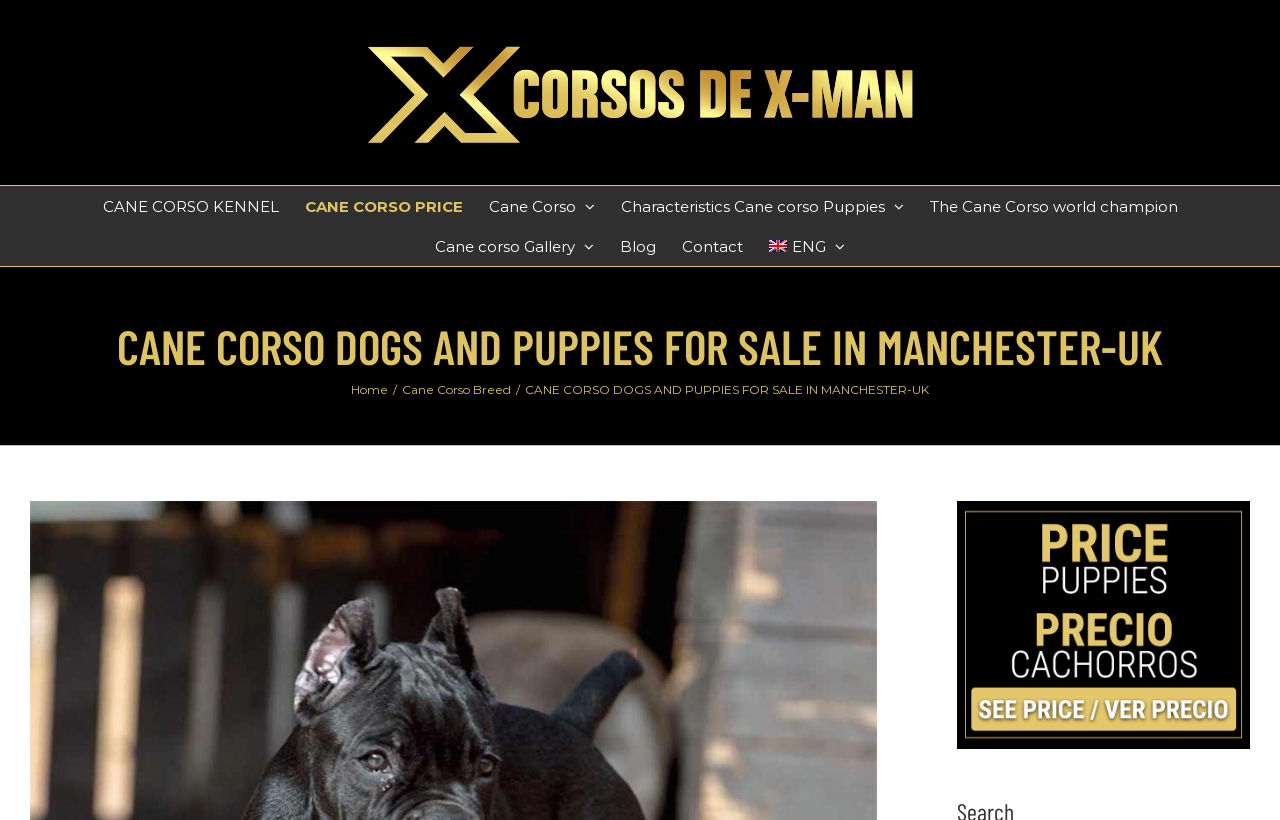Pinpoint the bounding box coordinates of the area that should be clicked to complete the following instruction: "Visit the Cane Corso Gallery". The coordinates must be given as four float numbers between 0 and 1, i.e., [left, top, right, bottom].

[0.33, 0.276, 0.474, 0.324]